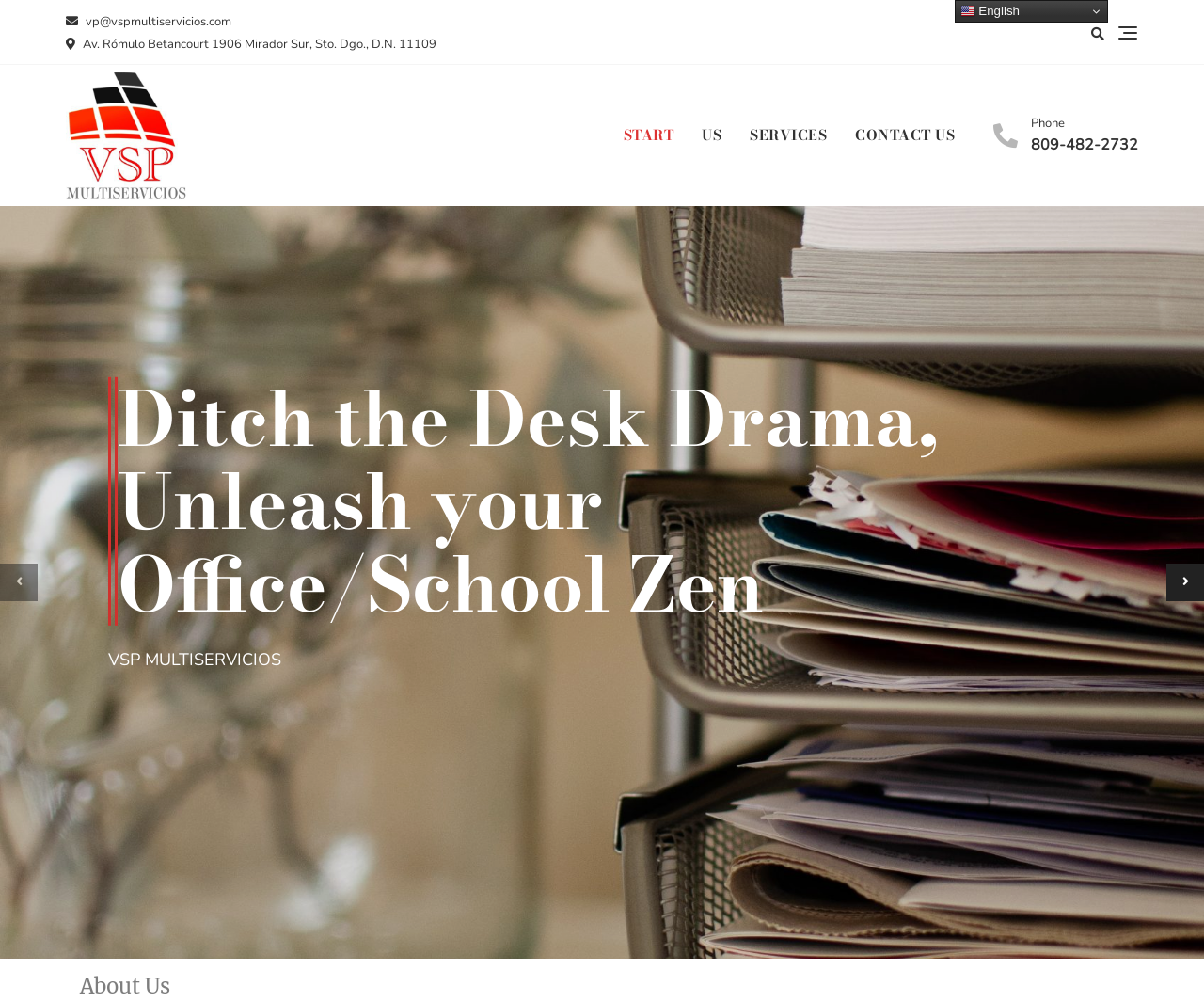Extract the bounding box coordinates for the UI element described by the text: "Phone 809-482-2732". The coordinates should be in the form of [left, top, right, bottom] with values between 0 and 1.

[0.825, 0.113, 0.945, 0.157]